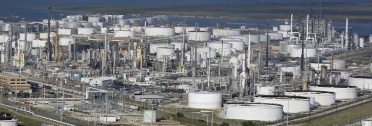What is the color of the sky in the background?
Please ensure your answer is as detailed and informative as possible.

The caption describes the scene as set against a backdrop of a clear blue sky, indicating the color of the sky in the background of the image.